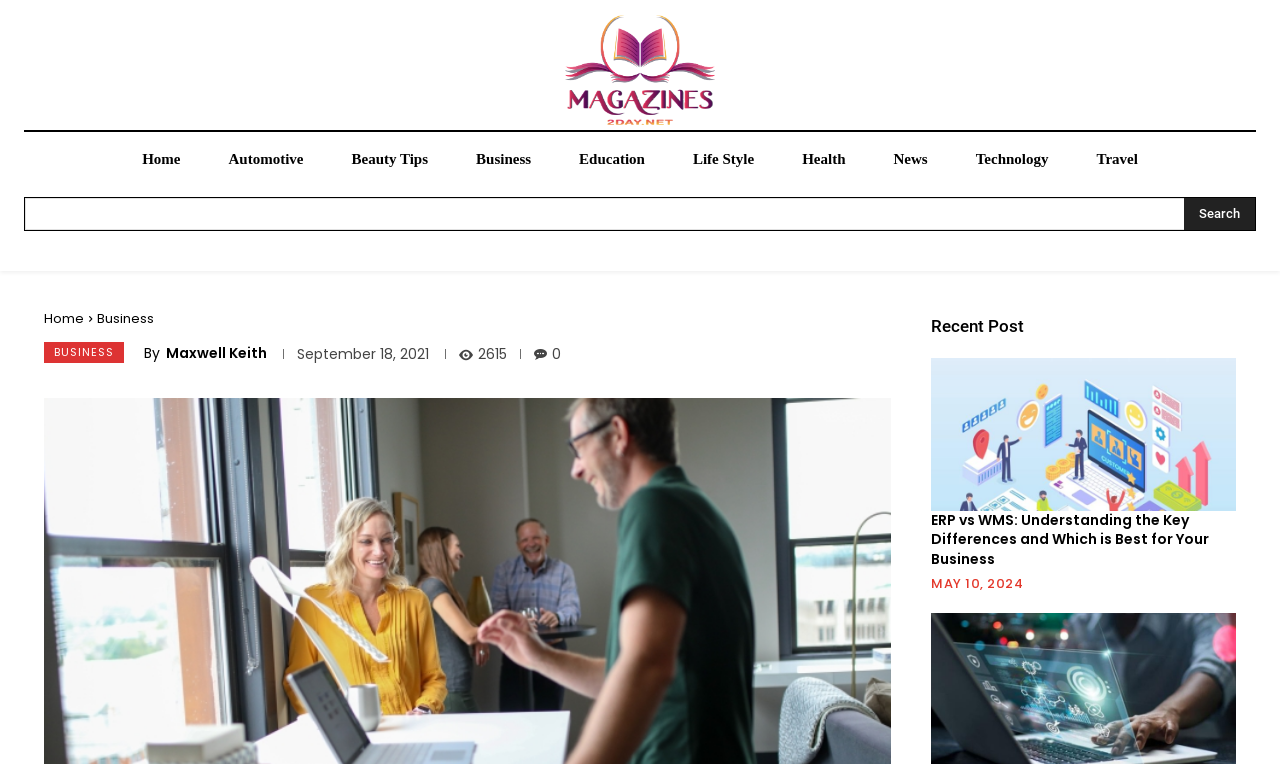Elaborate on the information and visuals displayed on the webpage.

The webpage is about "Fun Things You Can Do With Your Coworkers" and is part of the Magazines2day website. At the top left corner, there is a logo image with a corresponding link. Below the logo, there is a navigation menu with 10 links, including "Home", "Automotive", "Beauty Tips", and others, which are evenly spaced and take up the entire width of the page.

On the right side of the navigation menu, there is a search bar with a textbox and a "Search" button. Below the search bar, there are two sets of links, with the first set having "Home" and "Business" links, and the second set having a "BUSINESS" link.

The main content of the page starts with an article section. The article has a title "ERP vs WMS: Understanding the Key Differences and Which is Best for Your Business" and is written by "Maxwell Keith" on "September 18, 2021". The article has 2615 views and a share button with a count of 0. Below the article title, there is a "Recent Post" heading, followed by a list of articles, with the first article being the same as the one mentioned above.

The article list takes up most of the page's width, with the article titles and descriptions being the main focus of the page. The page also has a time stamp for each article, with the most recent one being "MAY 10, 2024". Overall, the page is well-organized, with clear headings and concise text, making it easy to navigate and read.